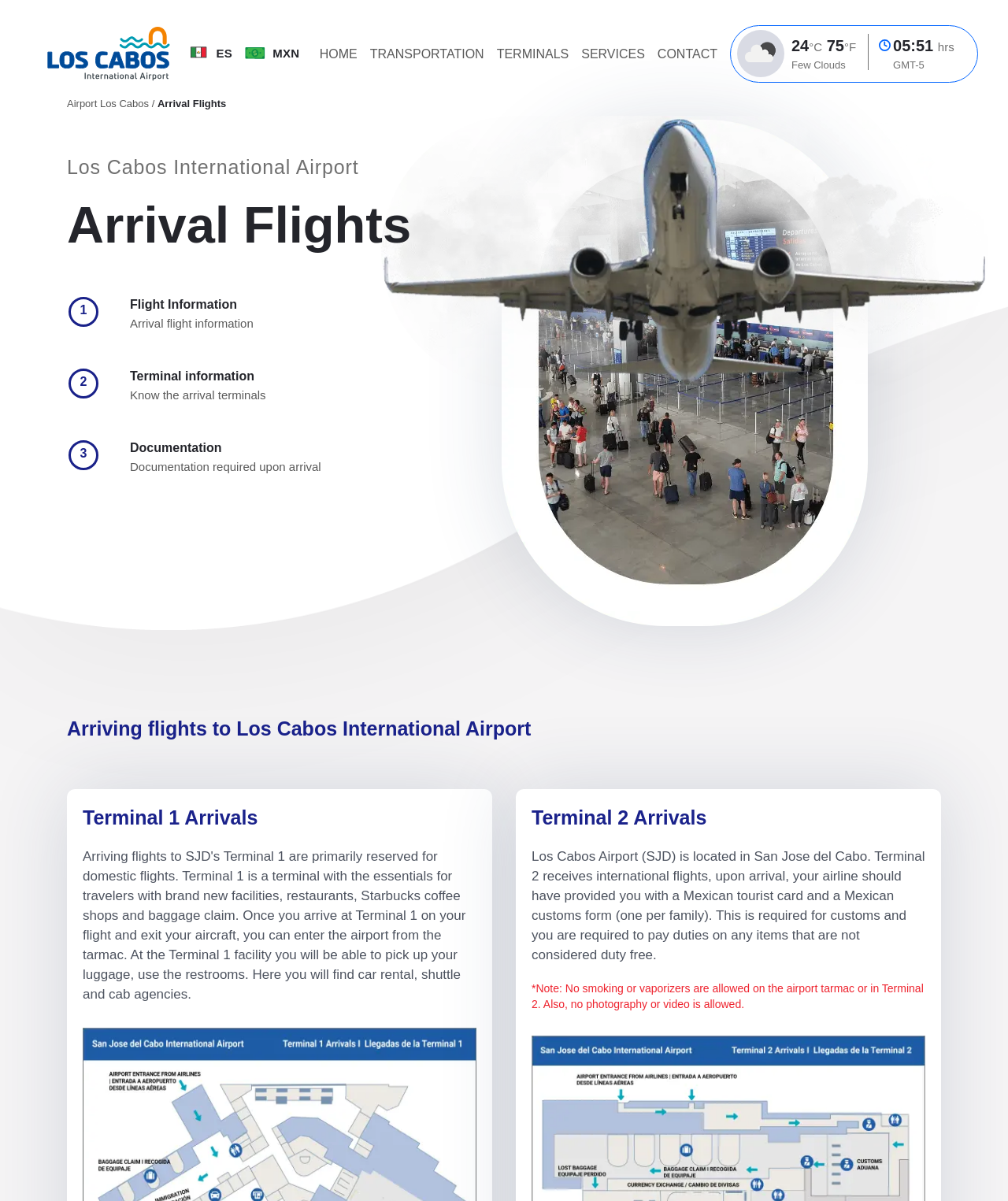Find the bounding box of the element with the following description: "CONTACT". The coordinates must be four float numbers between 0 and 1, formatted as [left, top, right, bottom].

[0.646, 0.032, 0.718, 0.058]